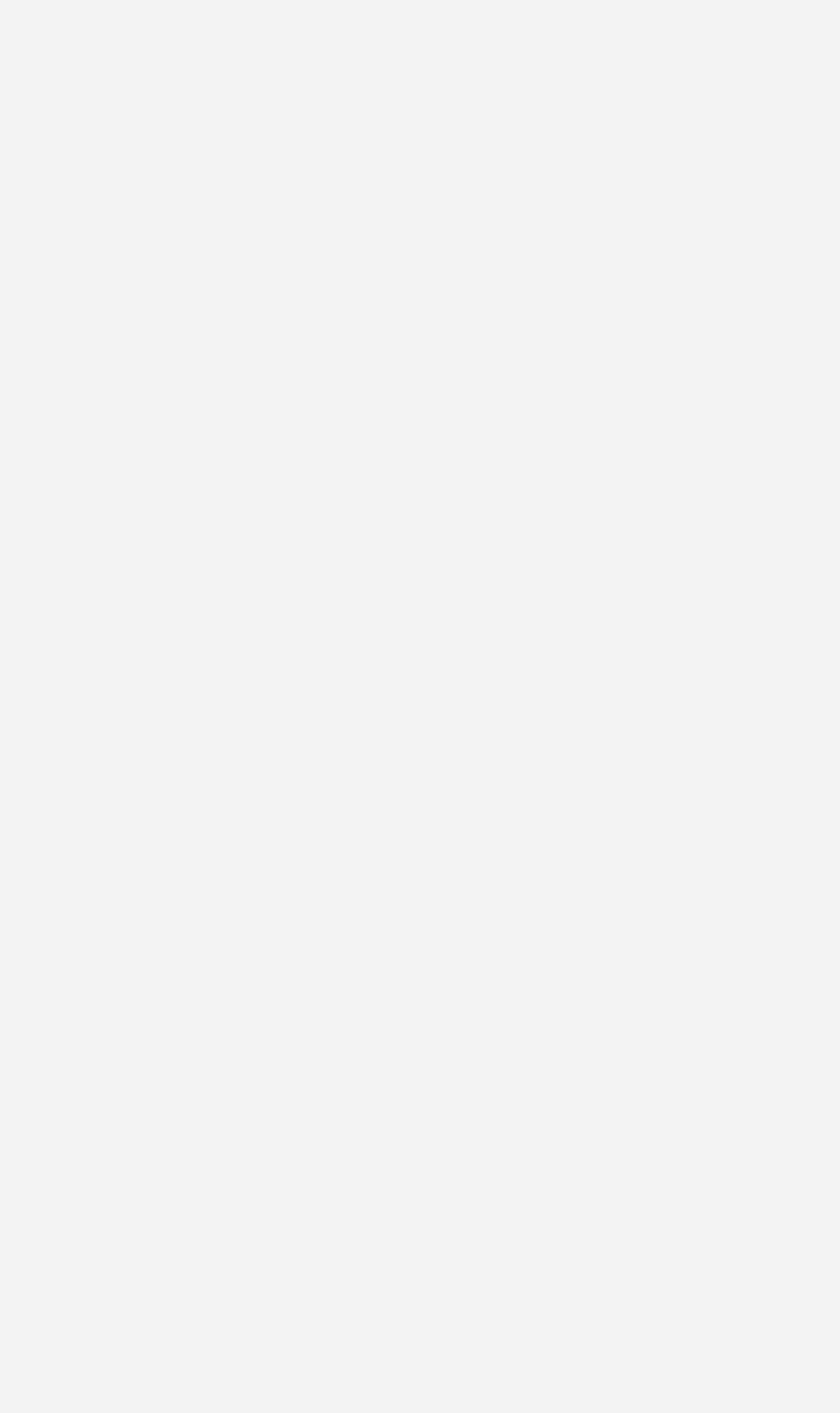How many upvotes does the first comment have?
Based on the image, respond with a single word or phrase.

+1